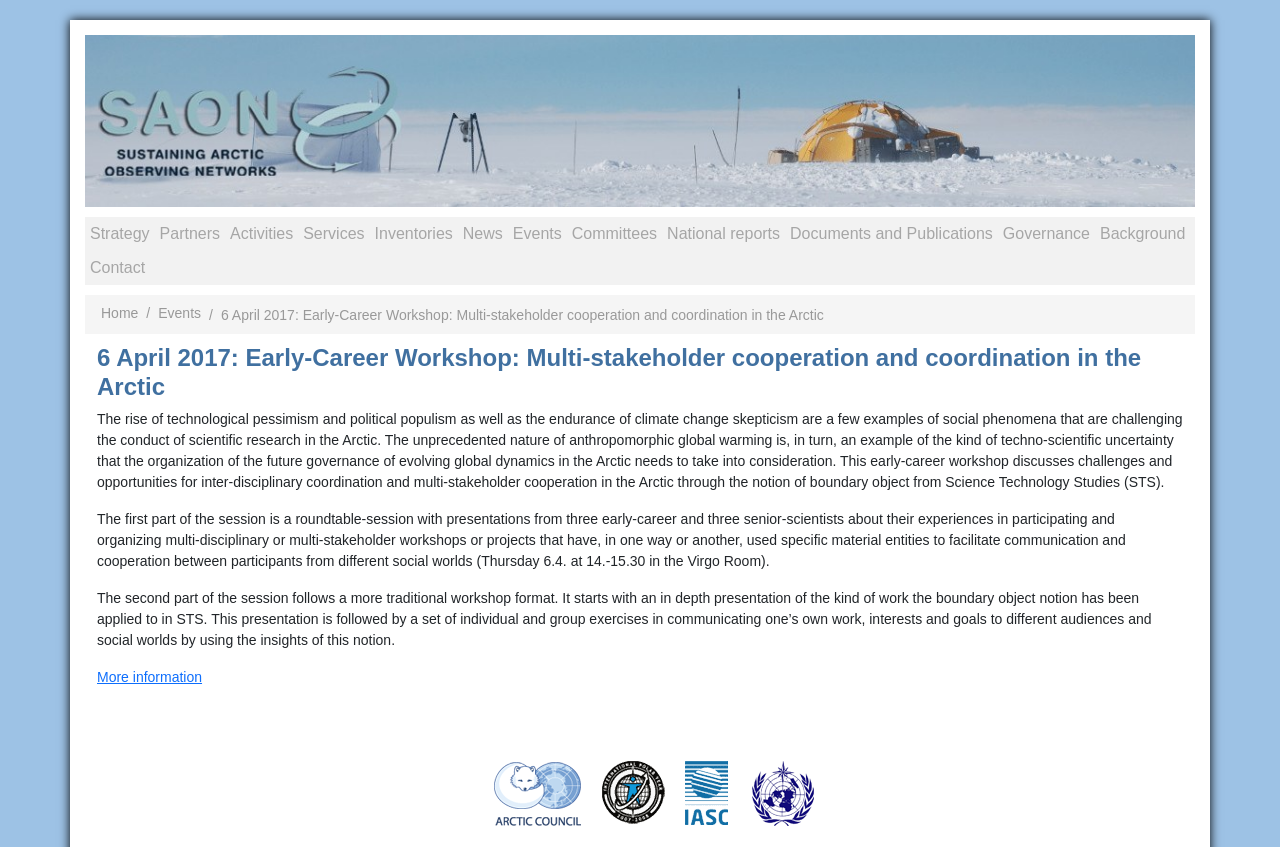Give a short answer to this question using one word or a phrase:
What is the topic of the early-career workshop?

Multi-stakeholder cooperation and coordination in the Arctic